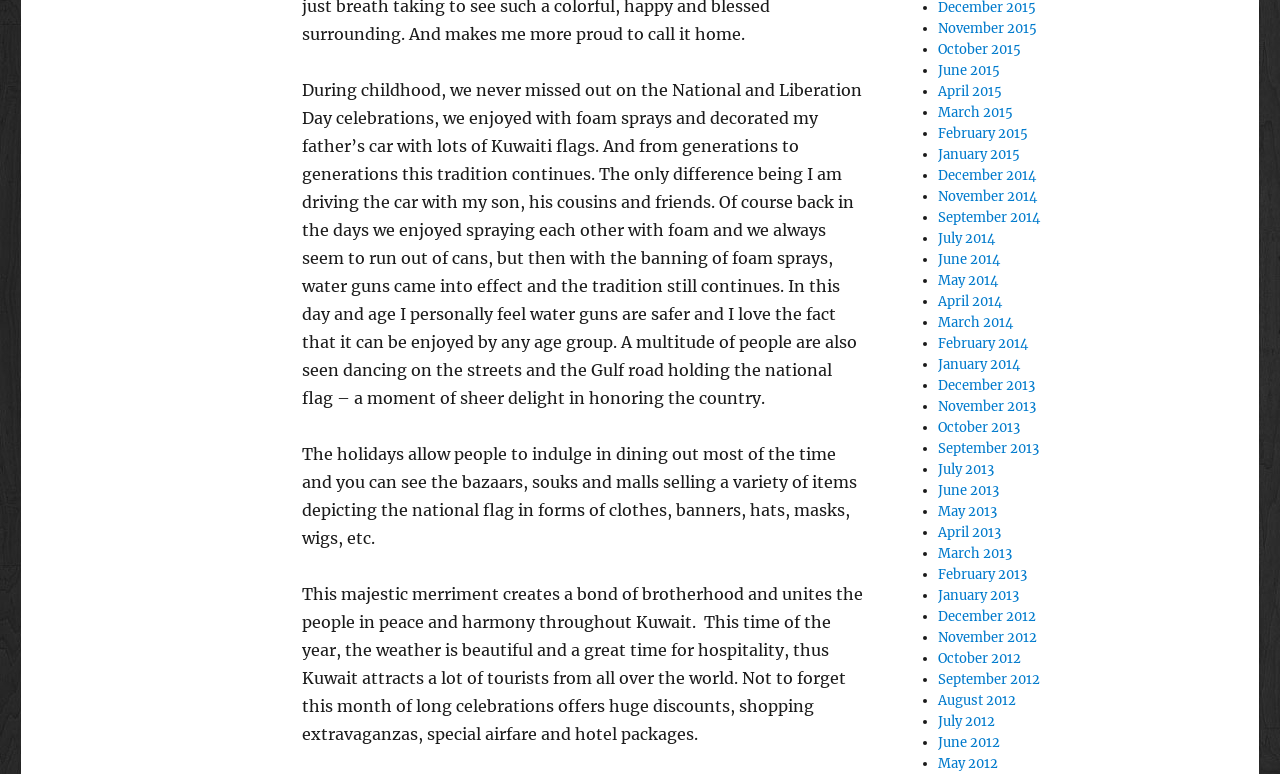Please identify the bounding box coordinates of the element I need to click to follow this instruction: "Click on March 2015".

[0.733, 0.134, 0.791, 0.156]